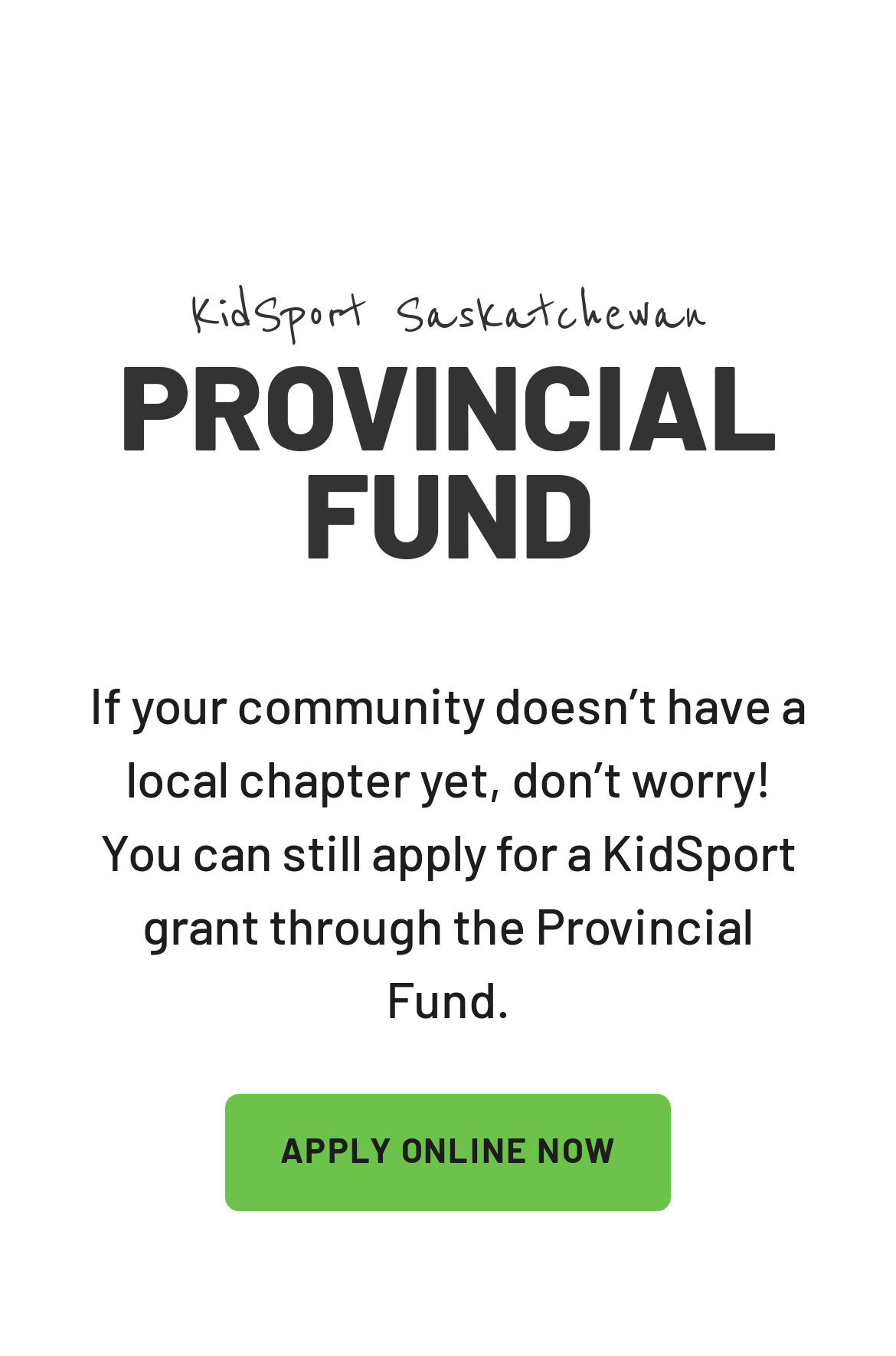Given the element description APPLY ONLINE NOW, predict the bounding box coordinates for the UI element in the webpage screenshot. The format should be (top-left x, top-left y, bottom-right x, bottom-right y), and the values should be between 0 and 1.

[0.251, 0.807, 0.749, 0.893]